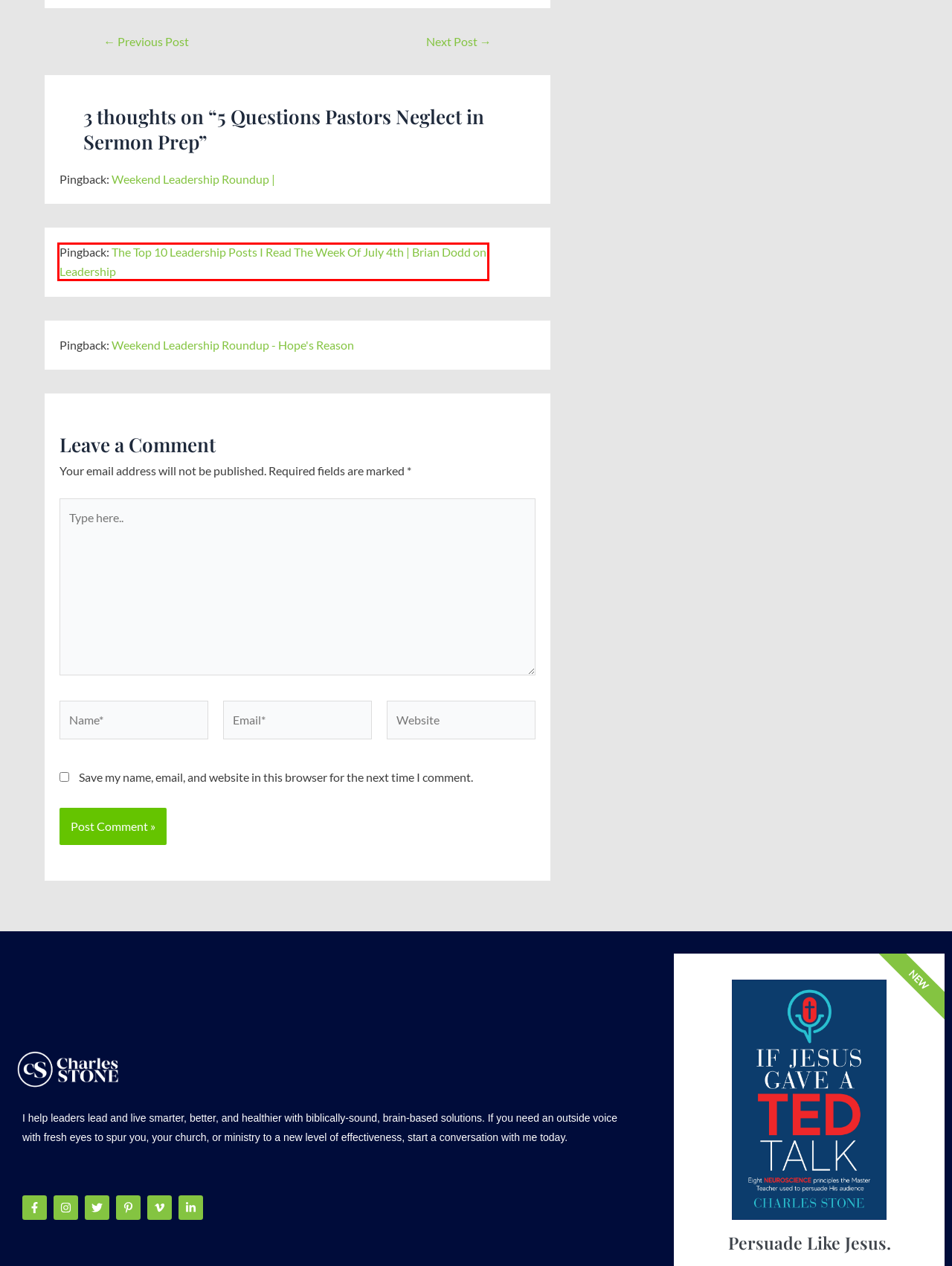Assess the screenshot of a webpage with a red bounding box and determine which webpage description most accurately matches the new page after clicking the element within the red box. Here are the options:
A. Why Smart Pastors Fail - Charles Stone
B. 4 Tips that will Make your Presentations, Talks, and Sermons Sticky - Charles Stone
C. Books - Charles Stone
D. The Top 10 Leadership Posts I Read The Week Of July 4th | Brian Dodd on Leadership
E. Amazon.com
F. Brokenness in a Pastor's Life - Charles Stone
G. FAQs - Charles Stone
H. If Jesus Gave a TED Talk - Charles Stone

D